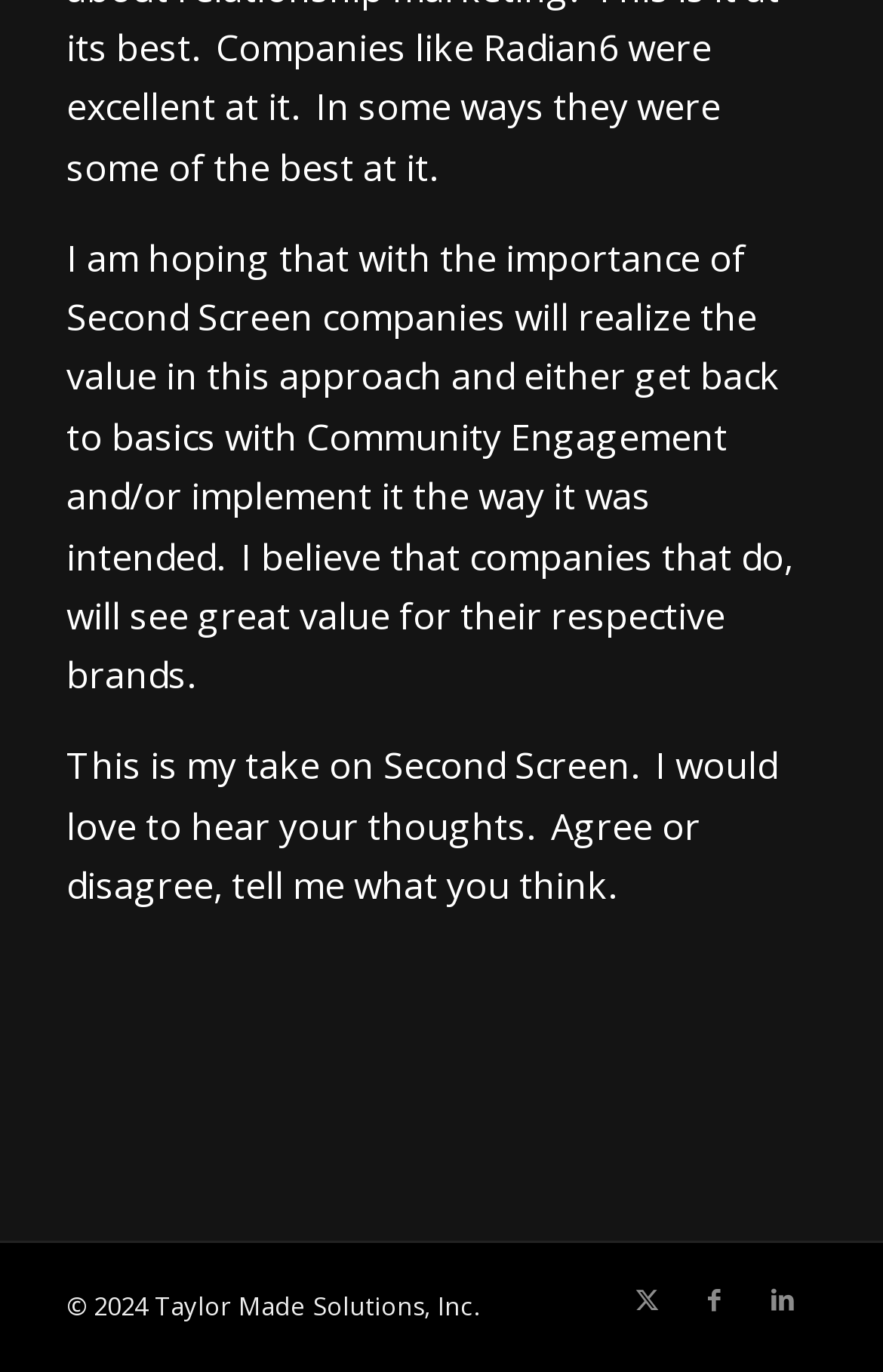What is the purpose of the webpage?
Examine the webpage screenshot and provide an in-depth answer to the question.

The purpose of the webpage is to share the author's thoughts and opinions on Second Screen, as indicated by the two StaticText elements at the top of the webpage that discuss the importance of Second Screen companies and the author's take on it.